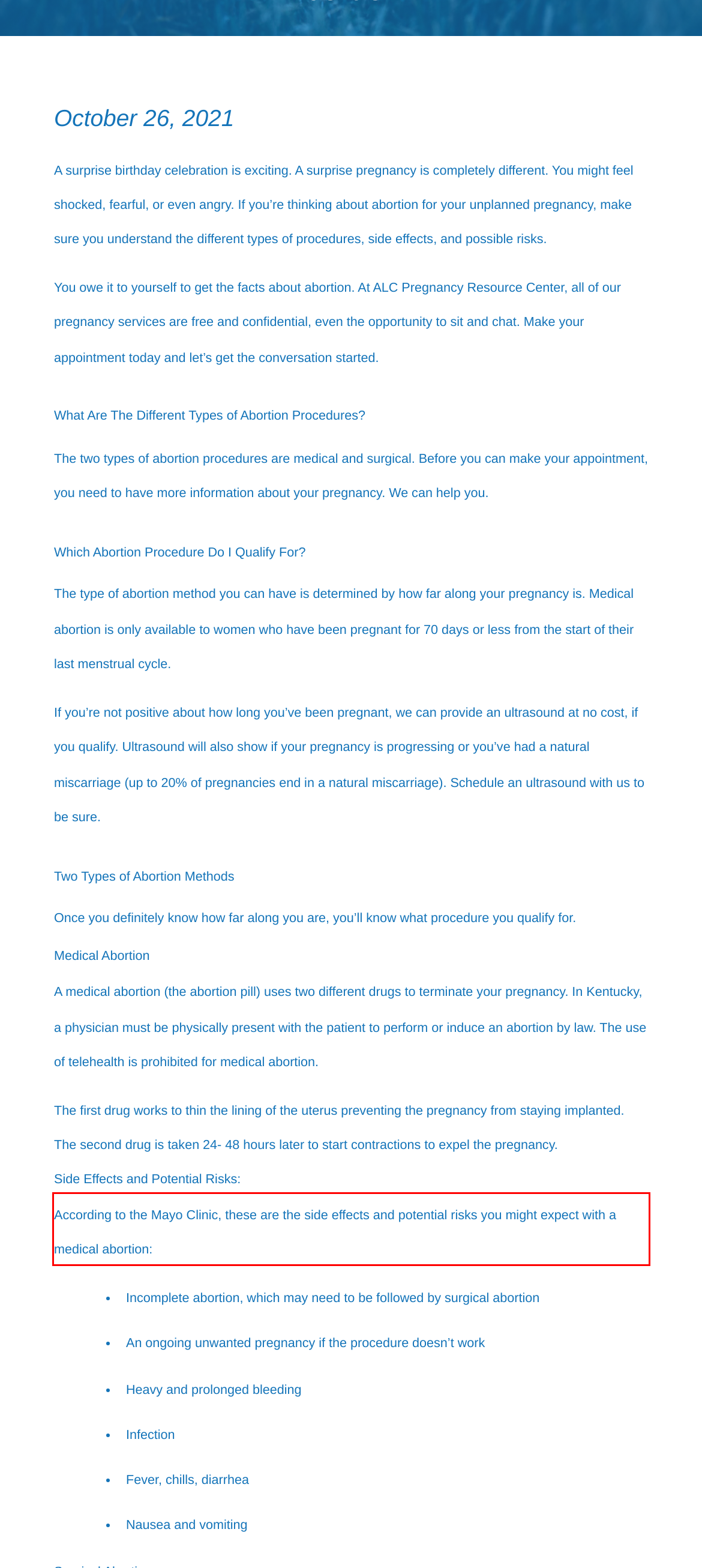You are provided with a screenshot of a webpage featuring a red rectangle bounding box. Extract the text content within this red bounding box using OCR.

According to the Mayo Clinic, these are the side effects and potential risks you might expect with a medical abortion: